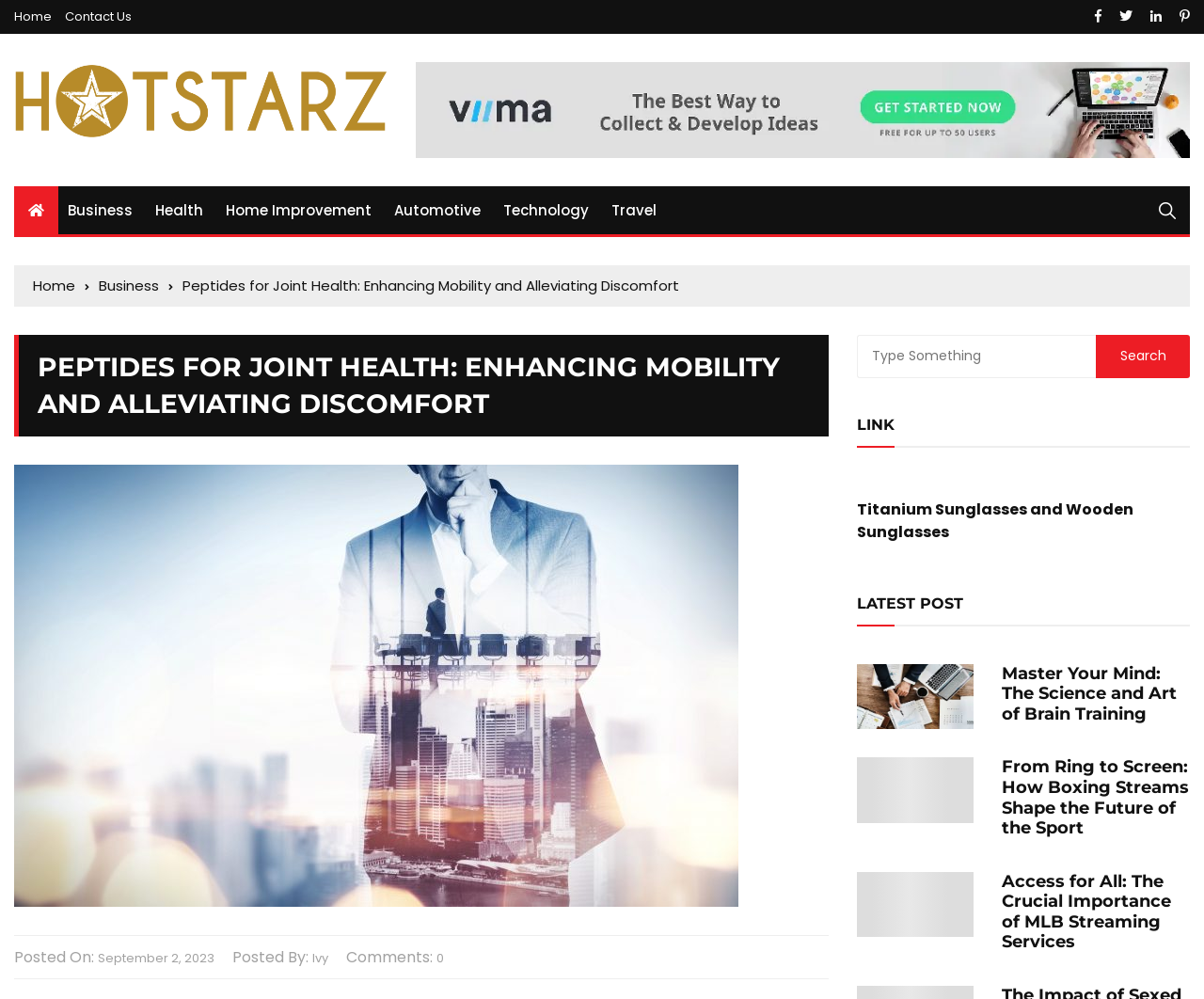Please provide a comprehensive response to the question based on the details in the image: How many categories are listed under the 'Business' section?

I counted the number of links under the 'Business' section, which are 'Home', 'Business', 'Health', 'Home Improvement', 'Automotive', and 'Technology', and found that there are 6 categories.